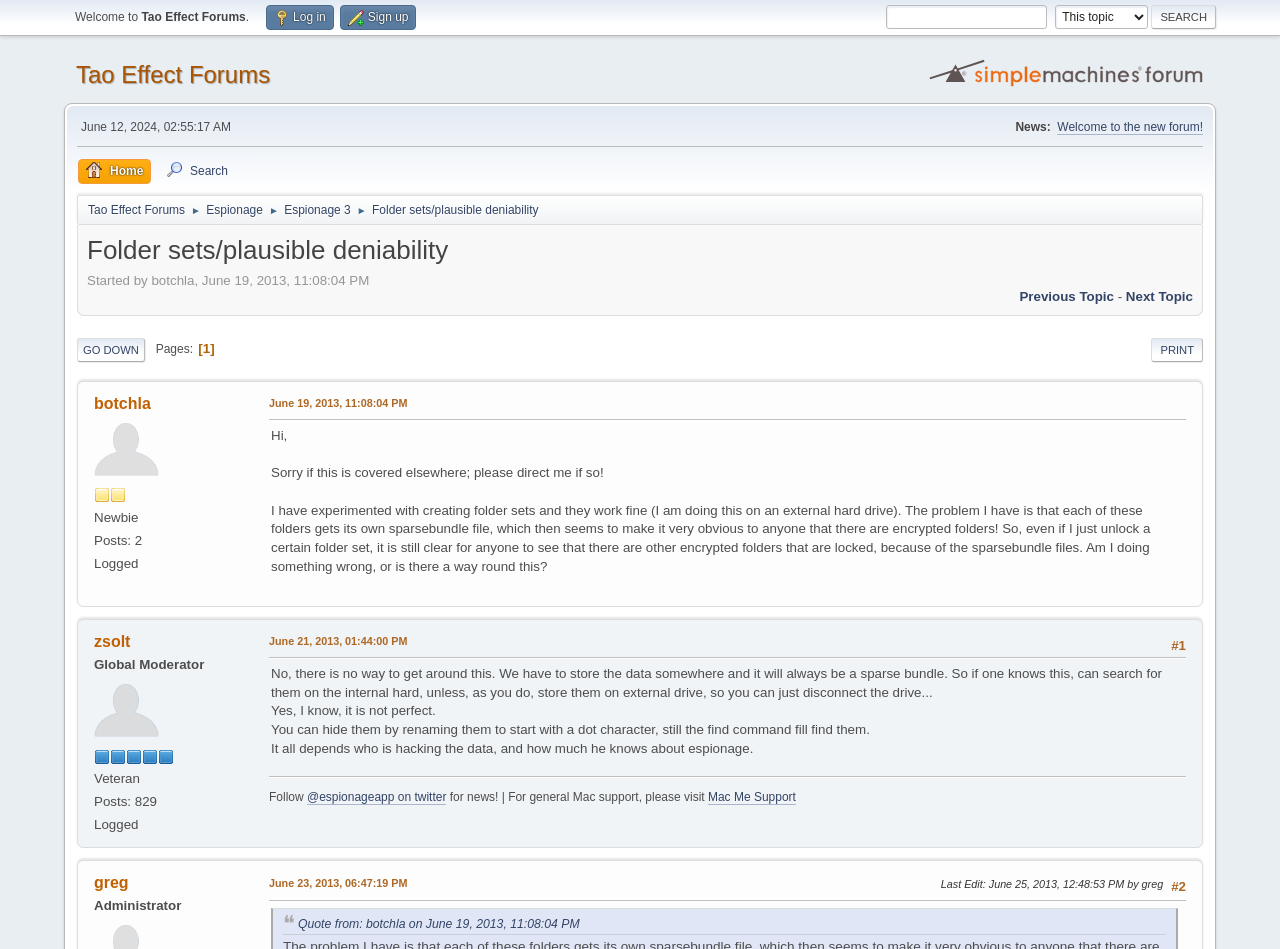Identify the bounding box coordinates of the region that needs to be clicked to carry out this instruction: "Go to the previous topic". Provide these coordinates as four float numbers ranging from 0 to 1, i.e., [left, top, right, bottom].

[0.796, 0.304, 0.87, 0.32]